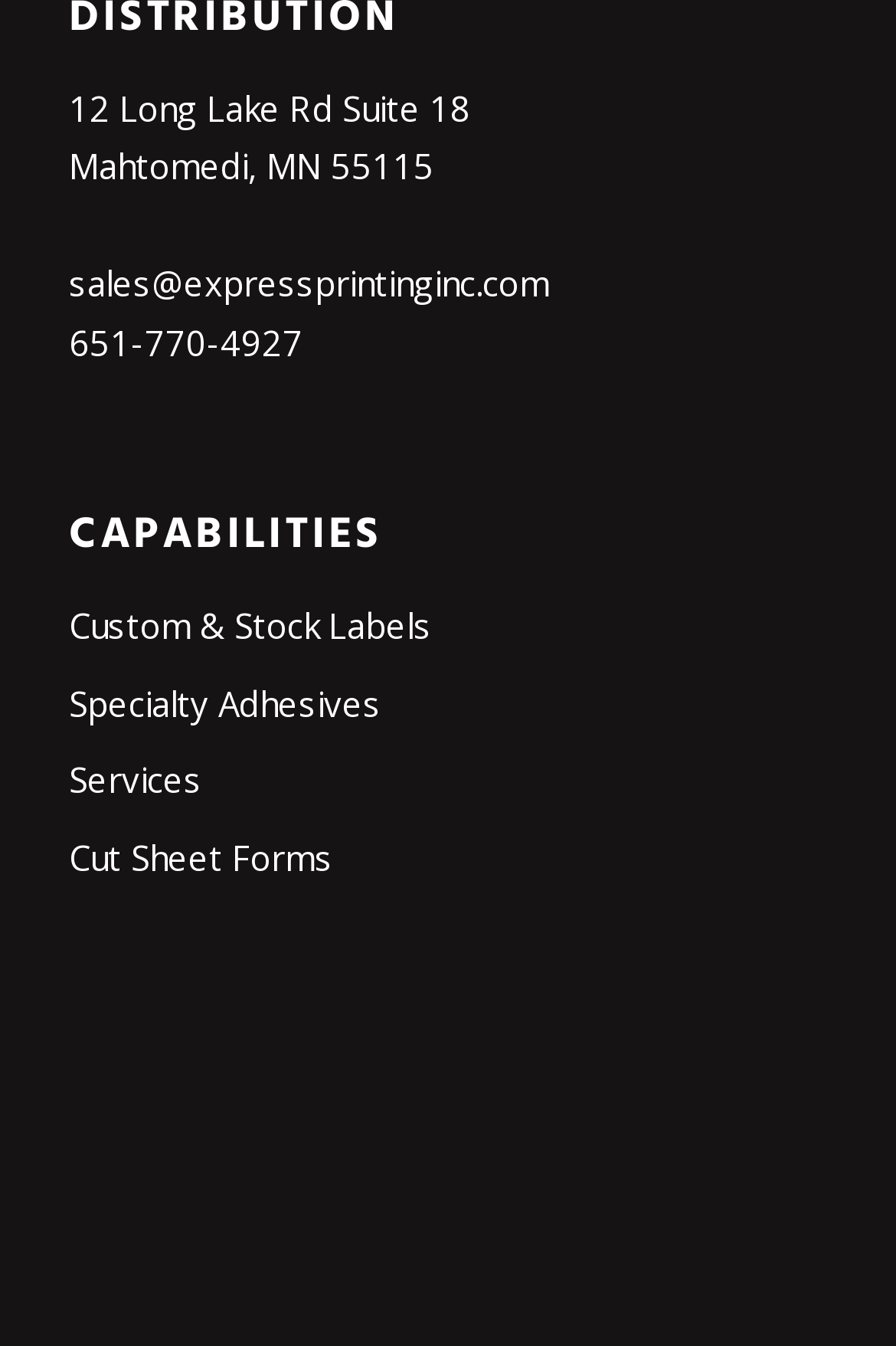Provide your answer in a single word or phrase: 
What services does the company provide?

Services